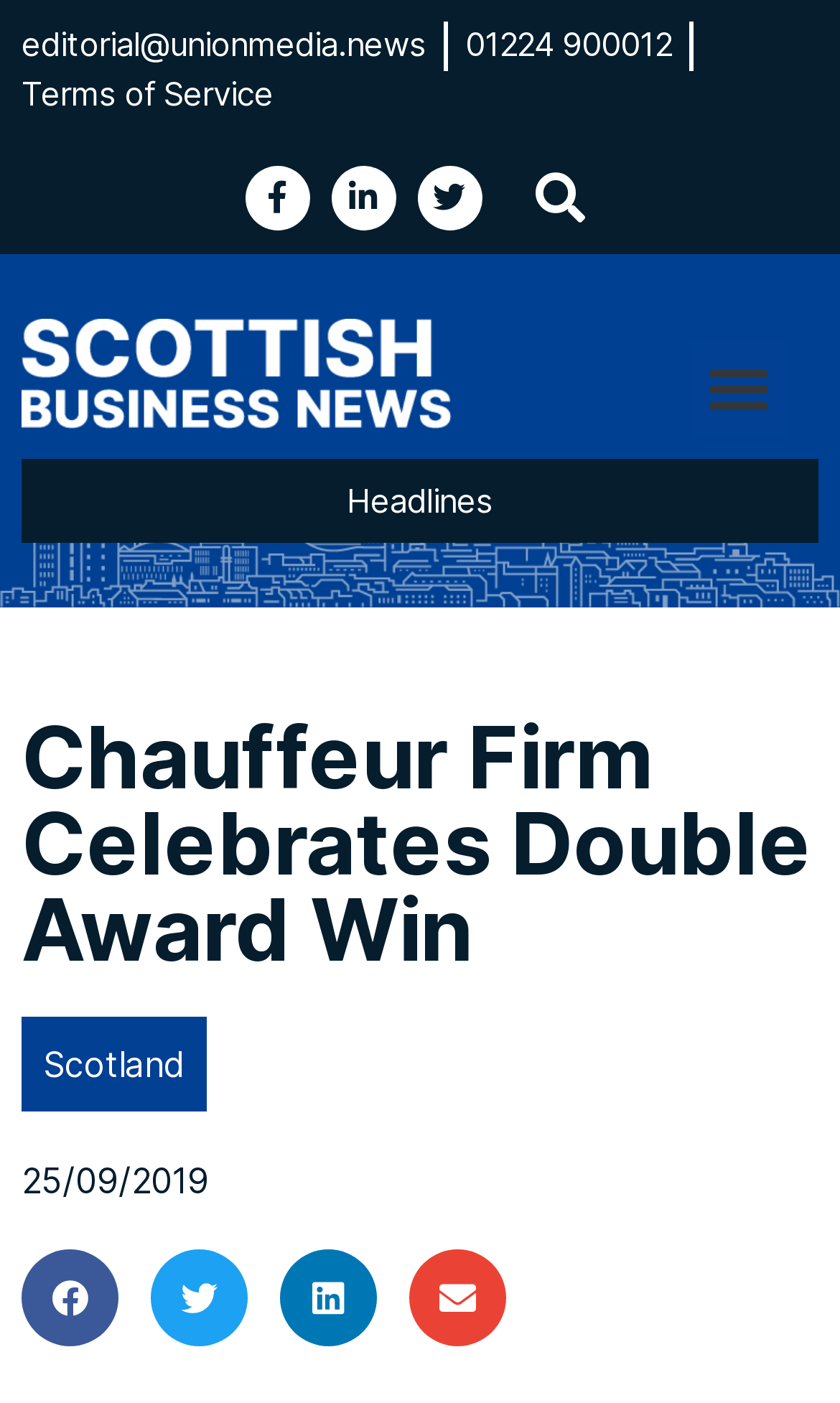What is the phone number of the company?
Please utilize the information in the image to give a detailed response to the question.

I found the phone number of the company by looking at the link element located at [0.554, 0.015, 0.8, 0.05] which displays the phone number '01224 900012'.